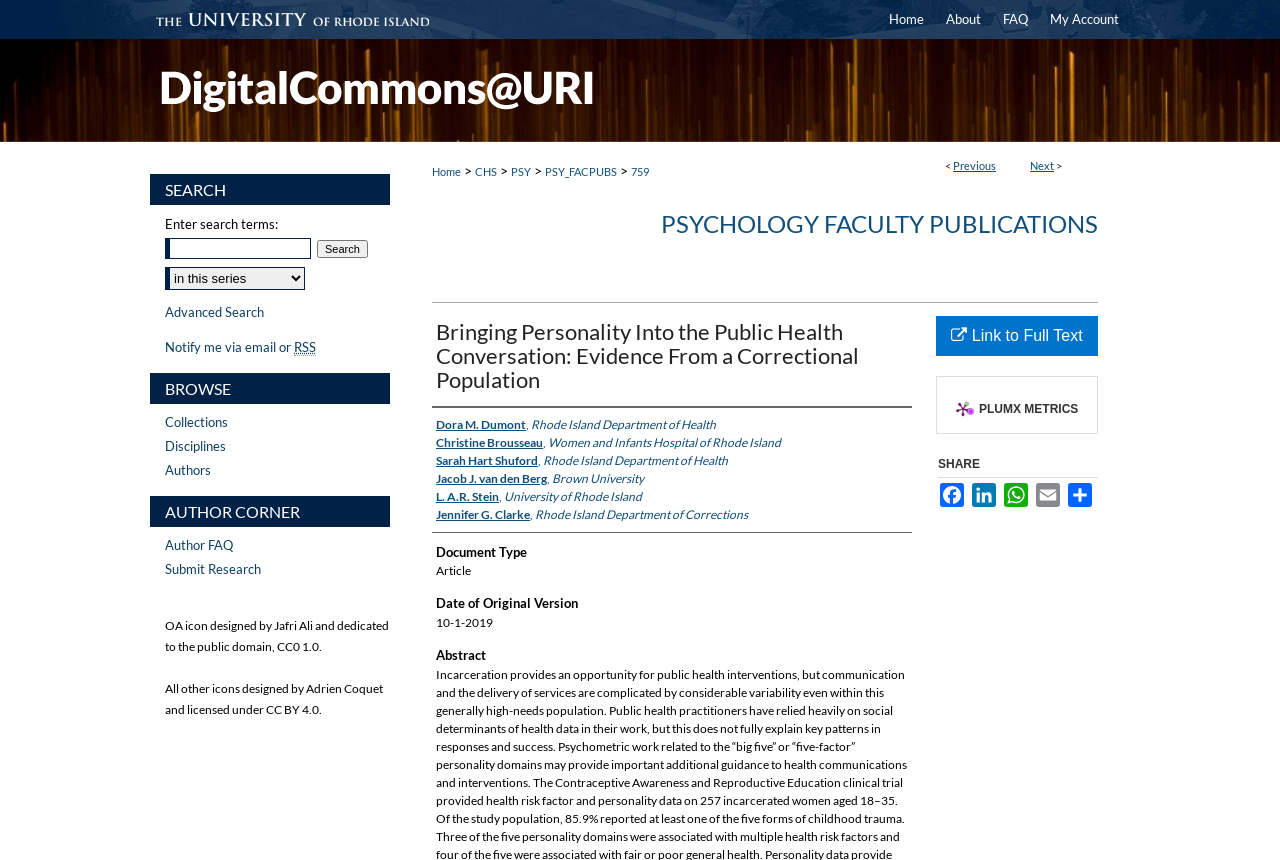Create an elaborate caption that covers all aspects of the webpage.

This webpage appears to be a research article page from a university's digital commons repository. At the top, there is a navigation menu with links to "Home", "About", "FAQ", and "My Account". Below this, there is a link to "DigitalCommons@URI" with an accompanying image. 

On the left side of the page, there is a breadcrumb navigation menu with links to "Home", "CHS", "PSY", "PSY_FACPUBS", and "759". 

The main content of the page is divided into sections. The first section has a heading "PSYCHOLOGY FACULTY PUBLICATIONS" and a link to the same title. Below this, there is a heading "Bringing Personality Into the Public Health Conversation: Evidence From a Correctional Population" with links to the authors' names and affiliations. 

The next section has headings for "Document Type", "Date of Original Version", and "Abstract". The "Document Type" section has a static text "Article", and the "Date of Original Version" section has a static text "10-1-2019". 

There is a link to "Link to Full Text" and a "PLUMX METRICS" section with an image. Below this, there is a "SHARE" section with links to share the article on various social media platforms. 

On the right side of the page, there is a complementary section with a search function, allowing users to enter search terms and select a context to search. There are also links to "Advanced Search", "Notify me via email or RSS", "Collections", "Disciplines", "Authors", "Author FAQ", and "Submit Research". 

At the bottom of the page, there are static texts with information about the icons used on the page, including the OA icon and other icons designed by Adrien Coquet.